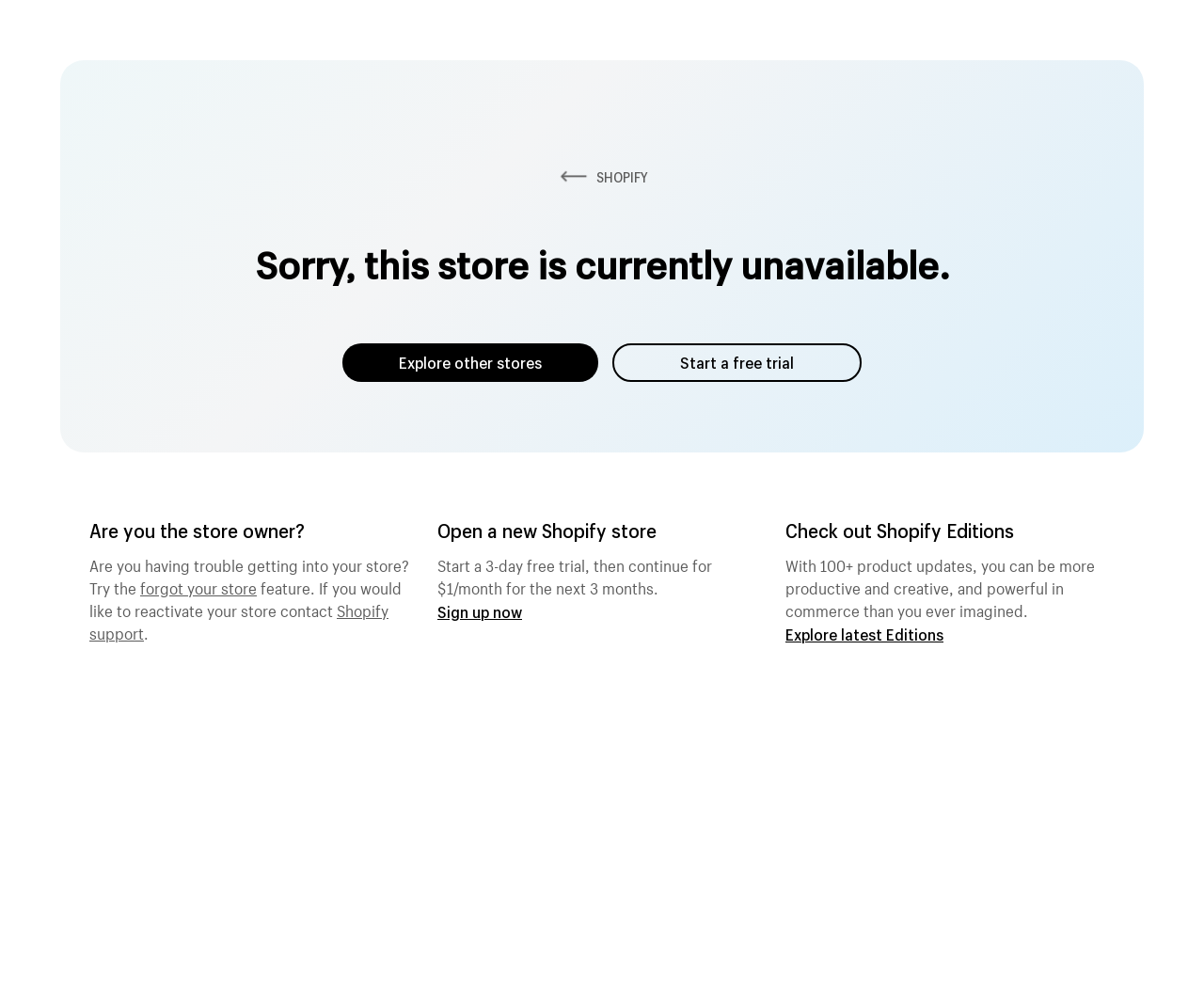Use a single word or phrase to answer the question:
What is the cost after the free trial period?

$1/month